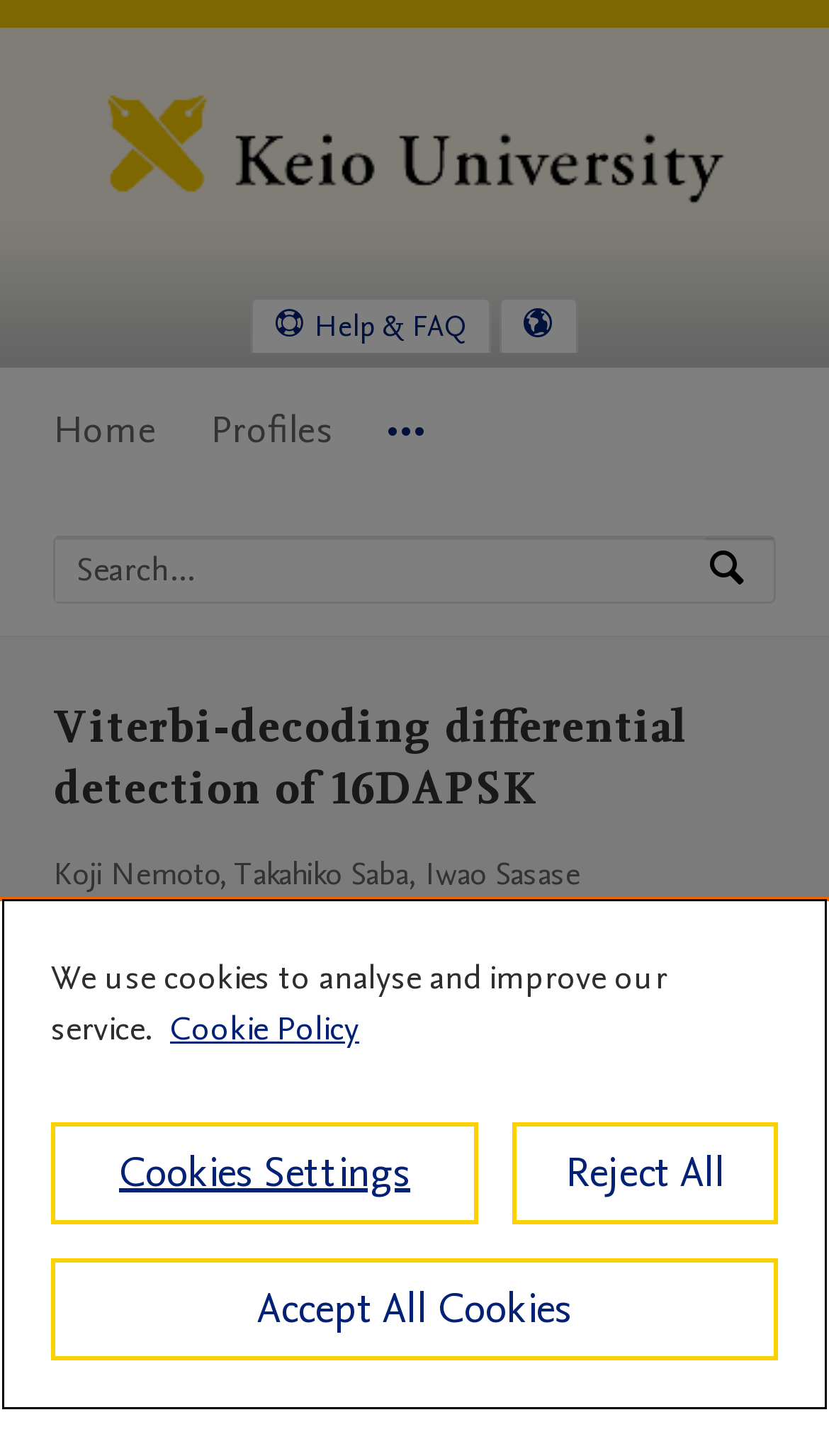What is the language selection option?
Please give a well-detailed answer to the question.

I found the answer by looking at the top-right corner of the webpage, where the language selection option is displayed as a button.